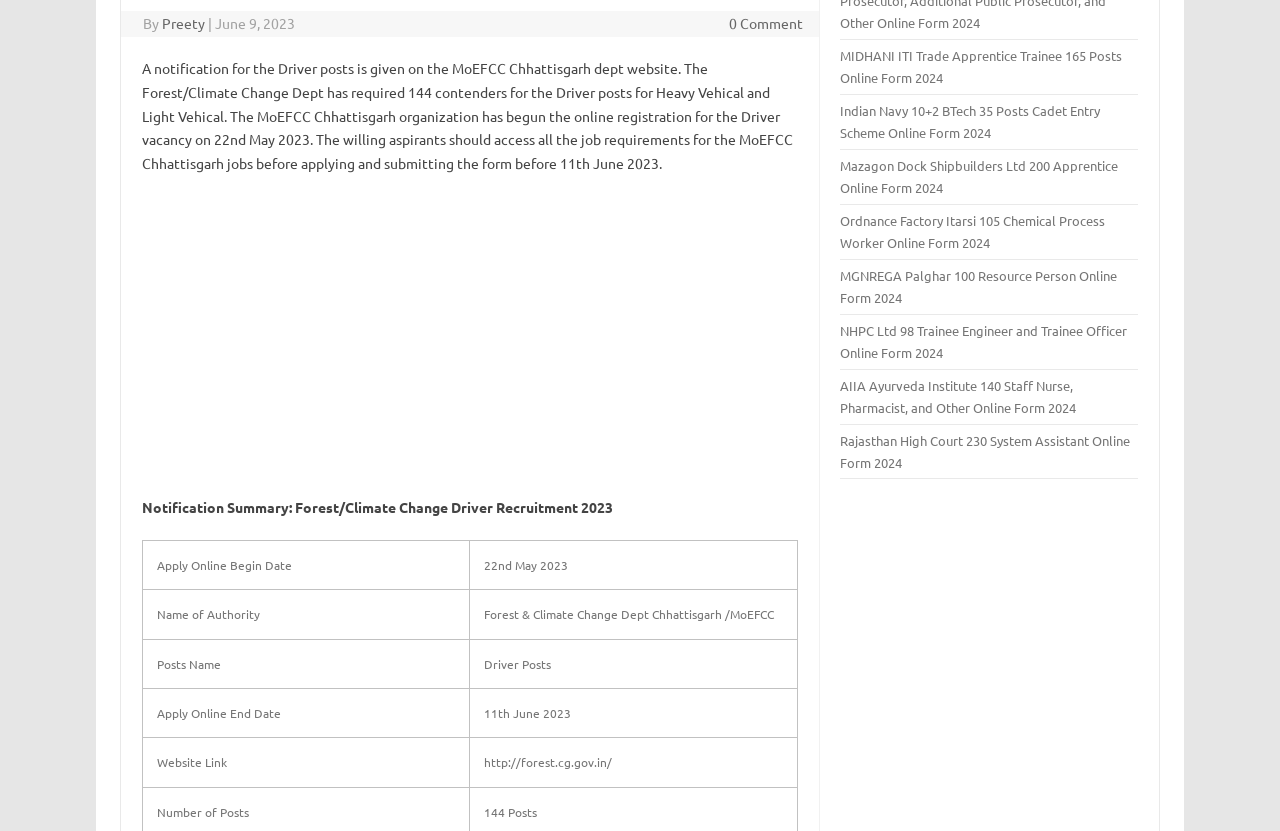Provide the bounding box coordinates of the HTML element described by the text: "Preety".

[0.127, 0.017, 0.16, 0.038]